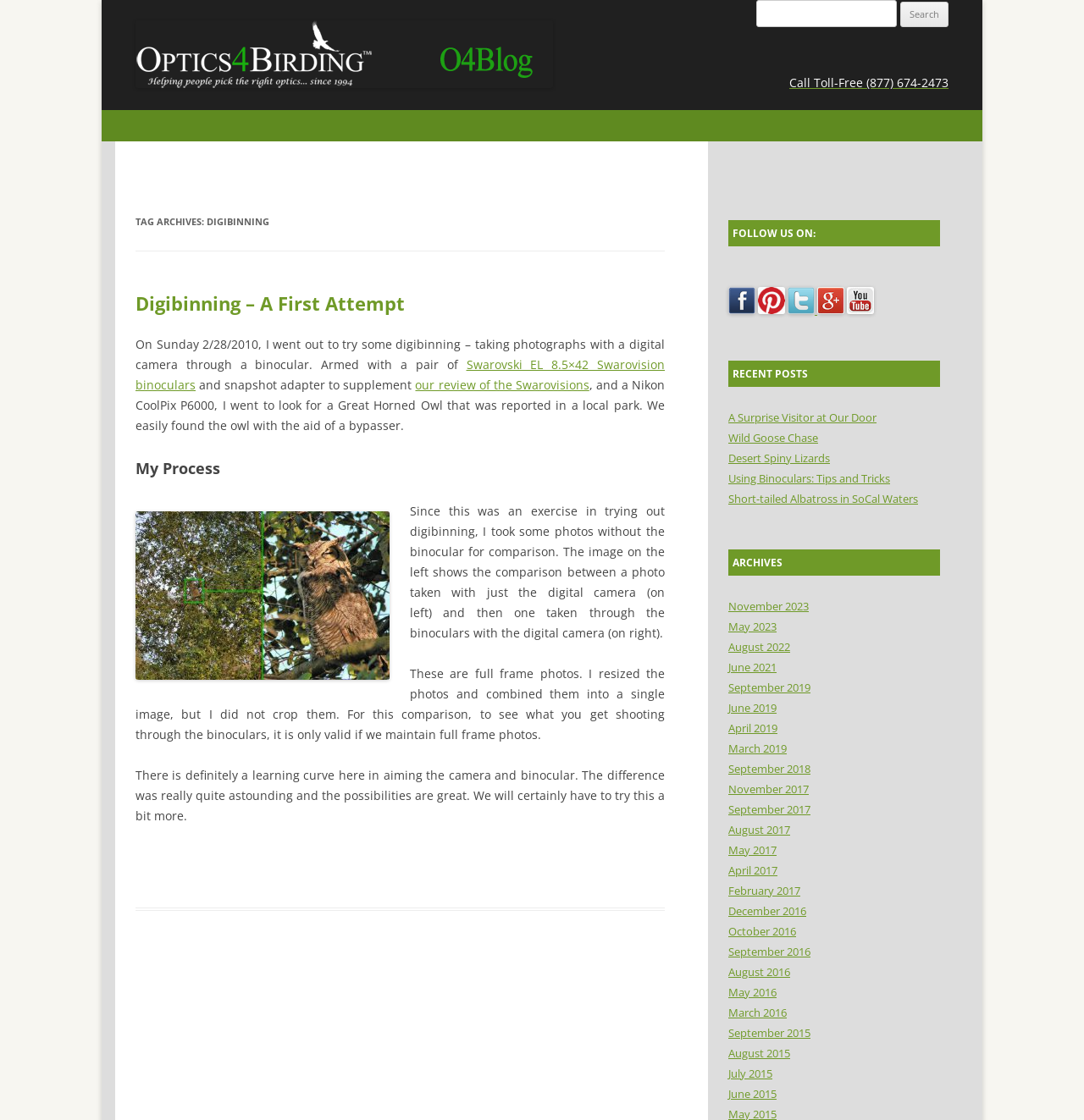Using the elements shown in the image, answer the question comprehensively: What is the topic of the article 'Digibinning – A First Attempt'?

The article 'Digibinning – A First Attempt' is about the author's first attempt at digibinning, which is taking photographs with a digital camera through a binocular.